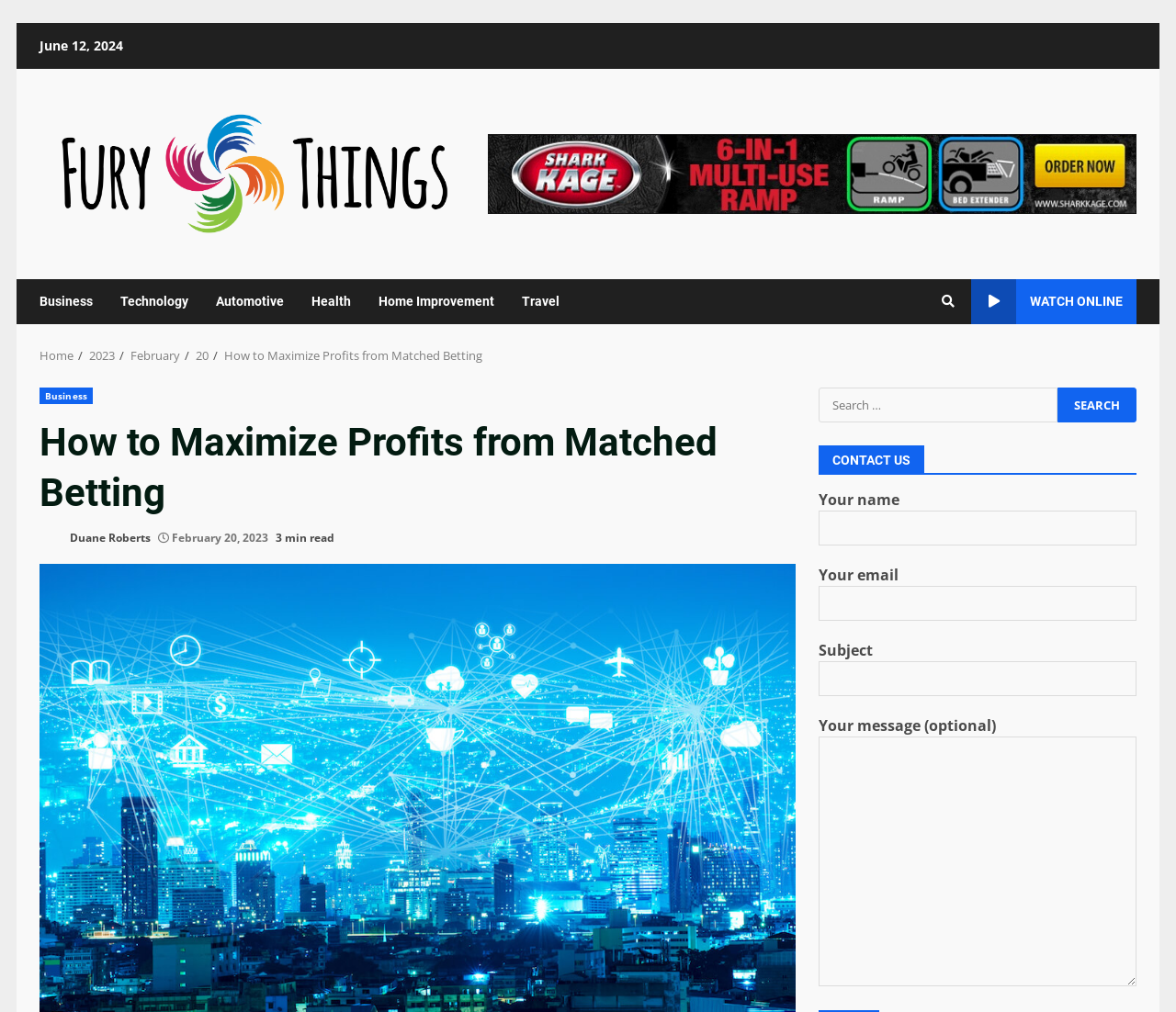Please find and provide the title of the webpage.

How to Maximize Profits from Matched Betting